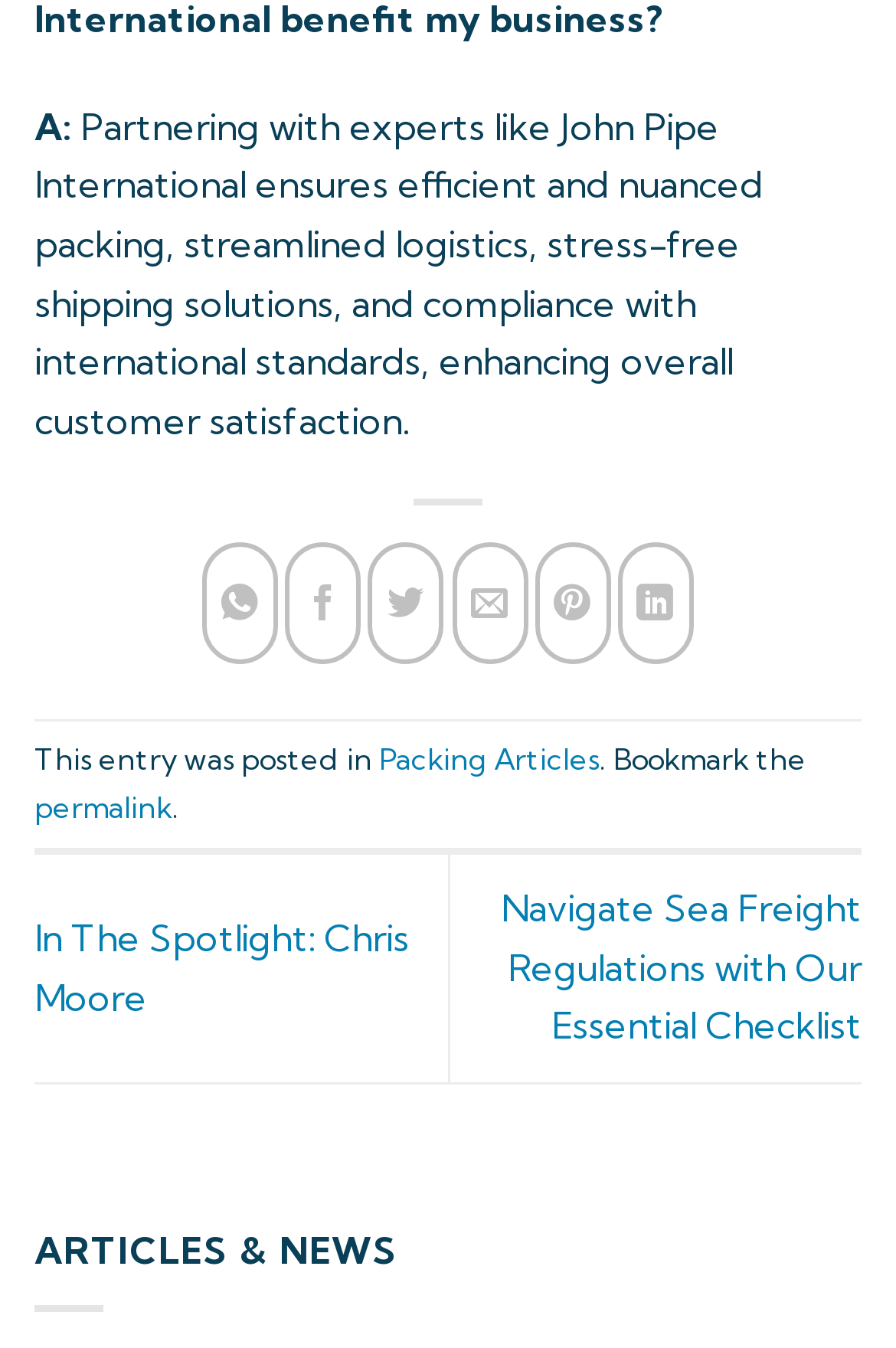Please determine the bounding box coordinates of the element's region to click for the following instruction: "Read more about Packing Articles".

[0.423, 0.549, 0.669, 0.577]